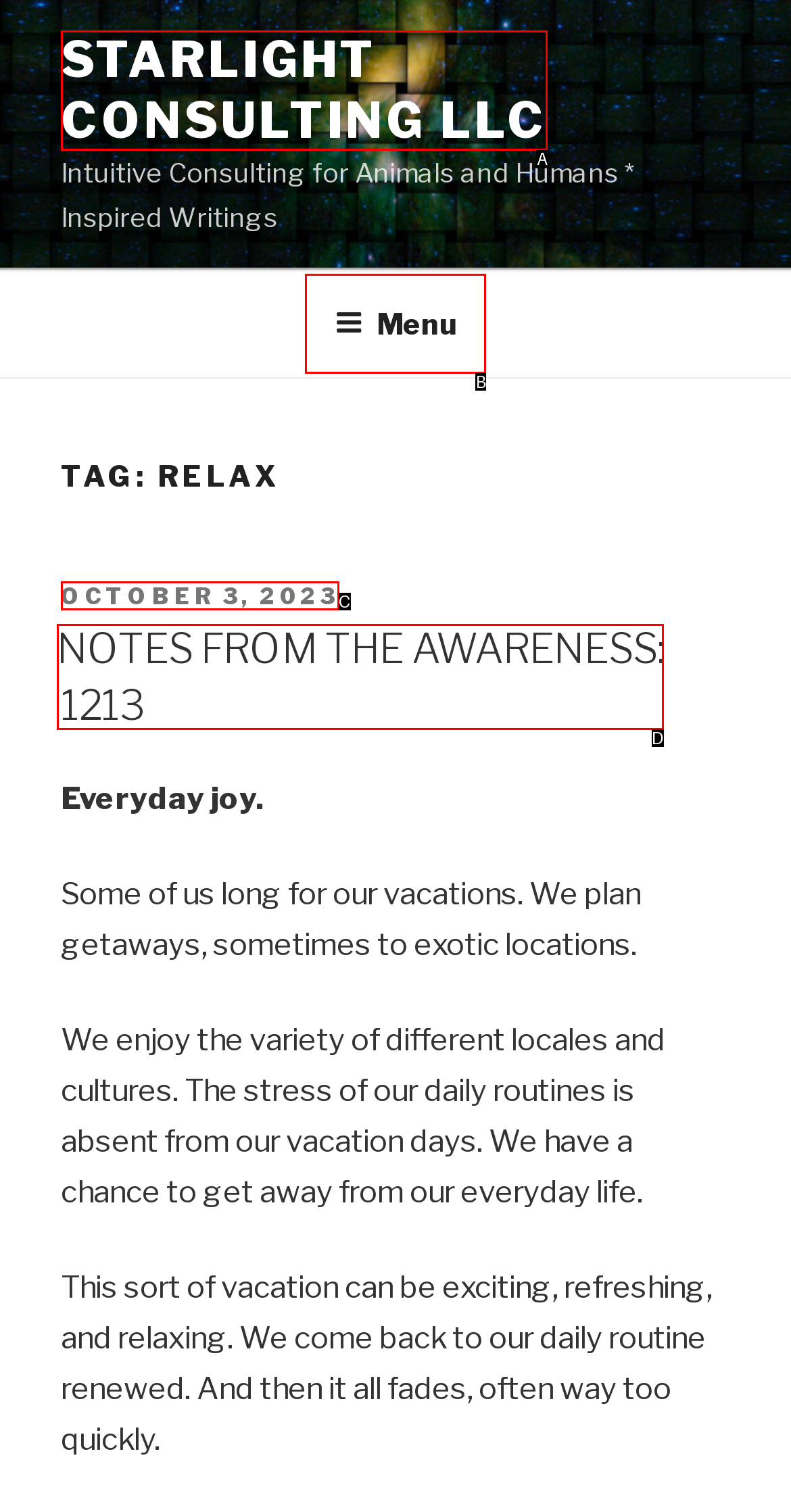Match the element description to one of the options: NOTES FROM THE AWARENESS: 1213
Respond with the corresponding option's letter.

D